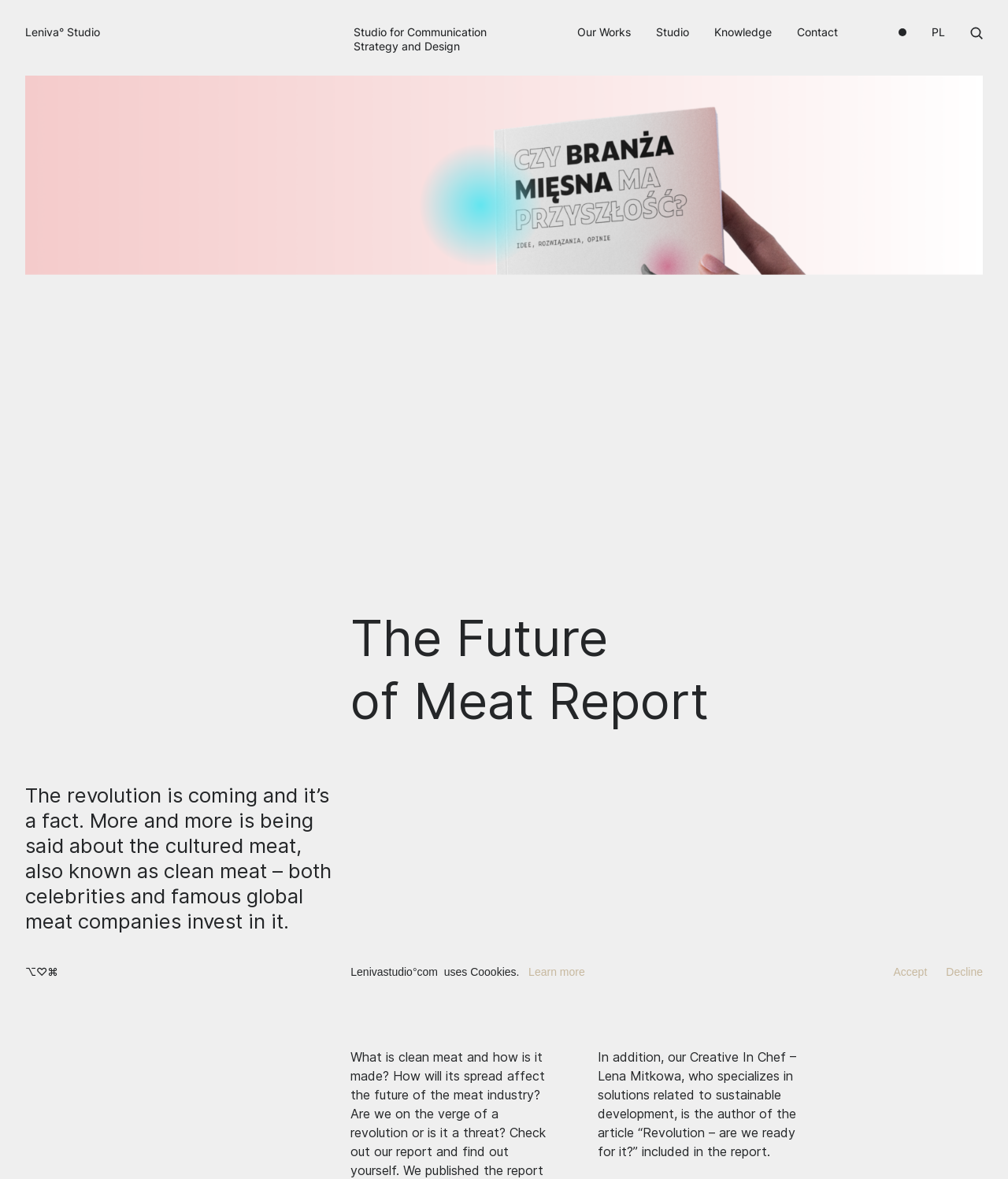Identify the bounding box coordinates of the section that should be clicked to achieve the task described: "view Our Works".

[0.573, 0.021, 0.626, 0.033]